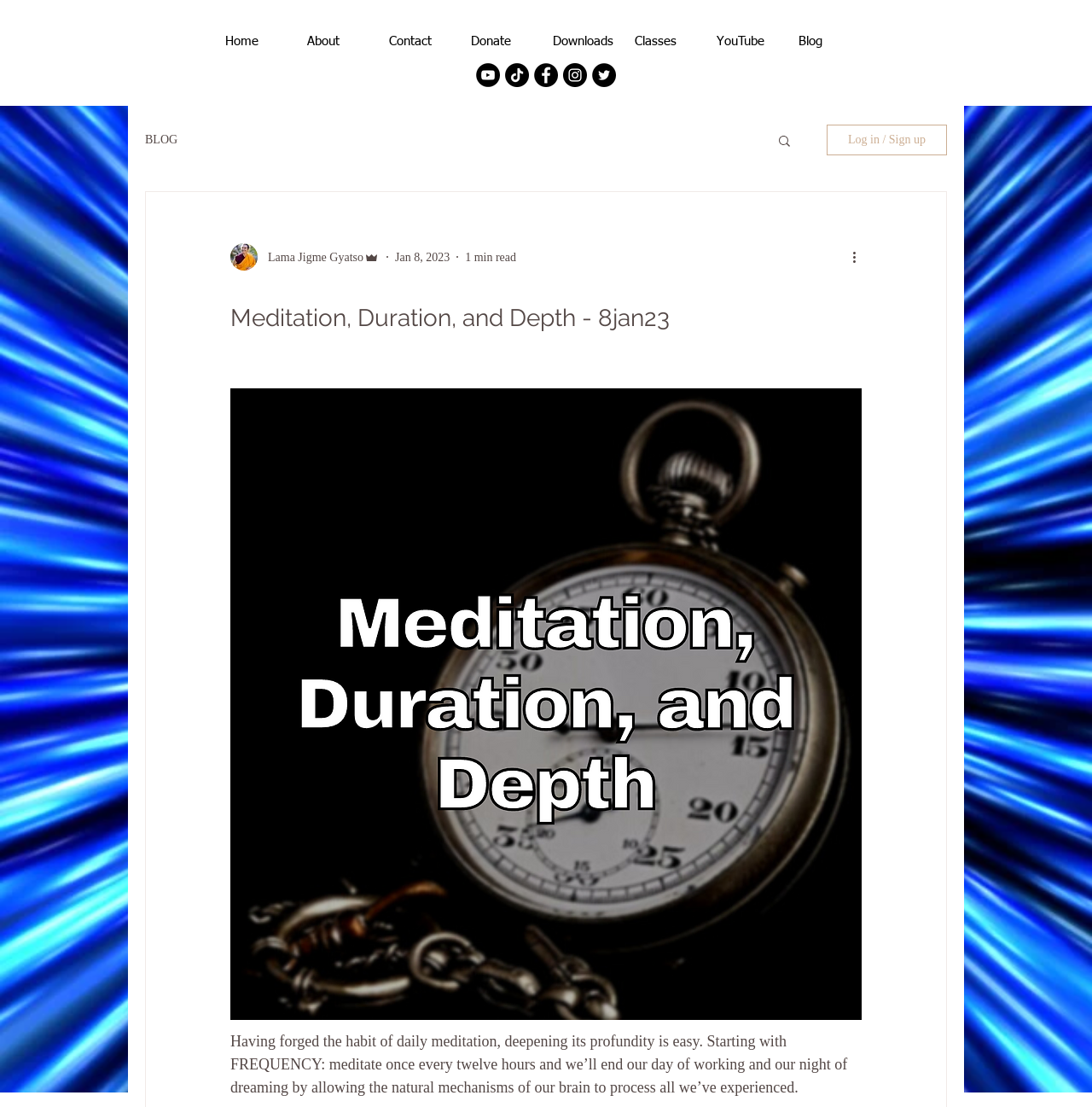Please specify the coordinates of the bounding box for the element that should be clicked to carry out this instruction: "go to home page". The coordinates must be four float numbers between 0 and 1, formatted as [left, top, right, bottom].

[0.198, 0.018, 0.273, 0.057]